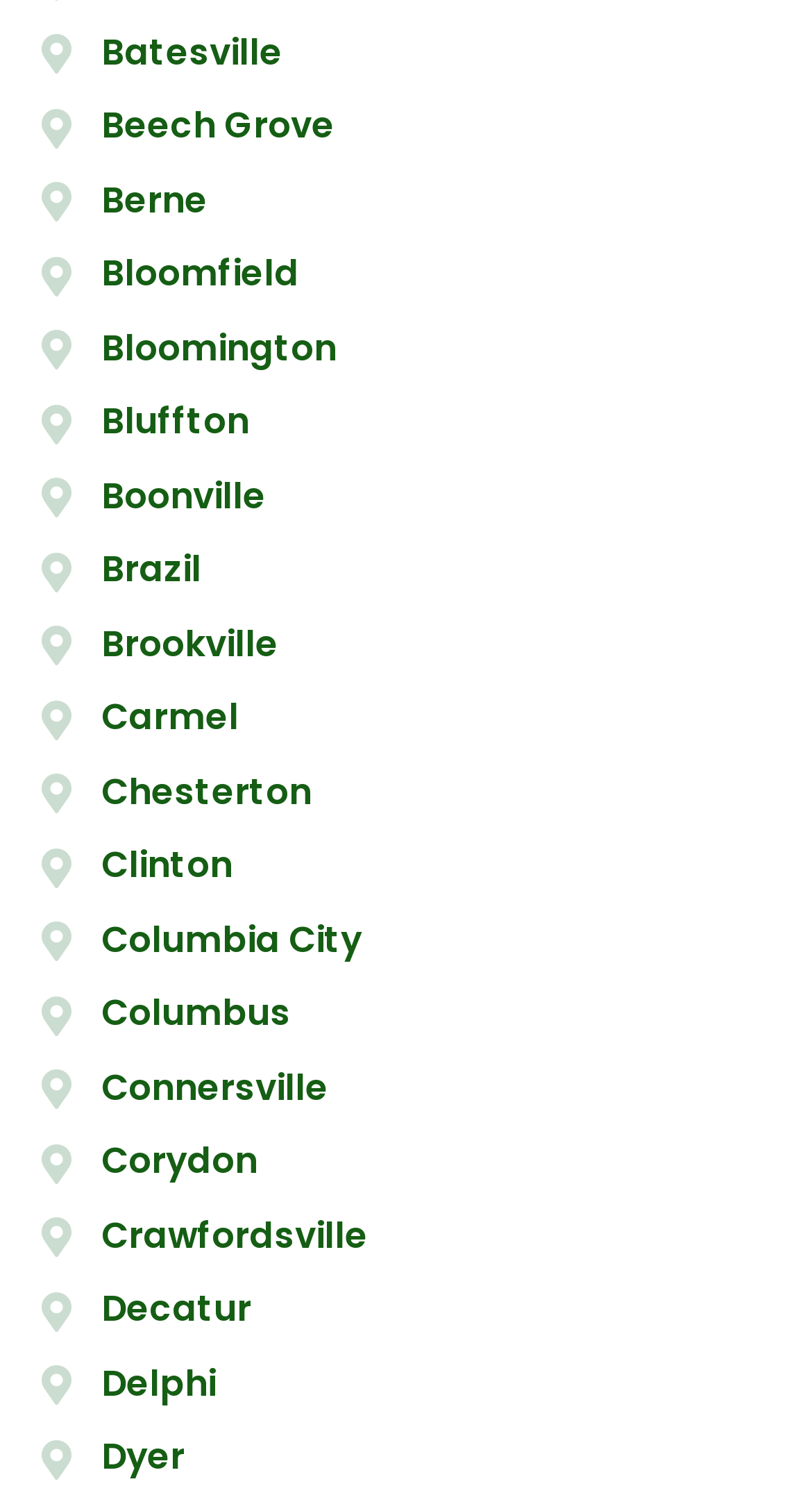Respond to the following question with a brief word or phrase:
Is Bloomington listed on this webpage?

Yes